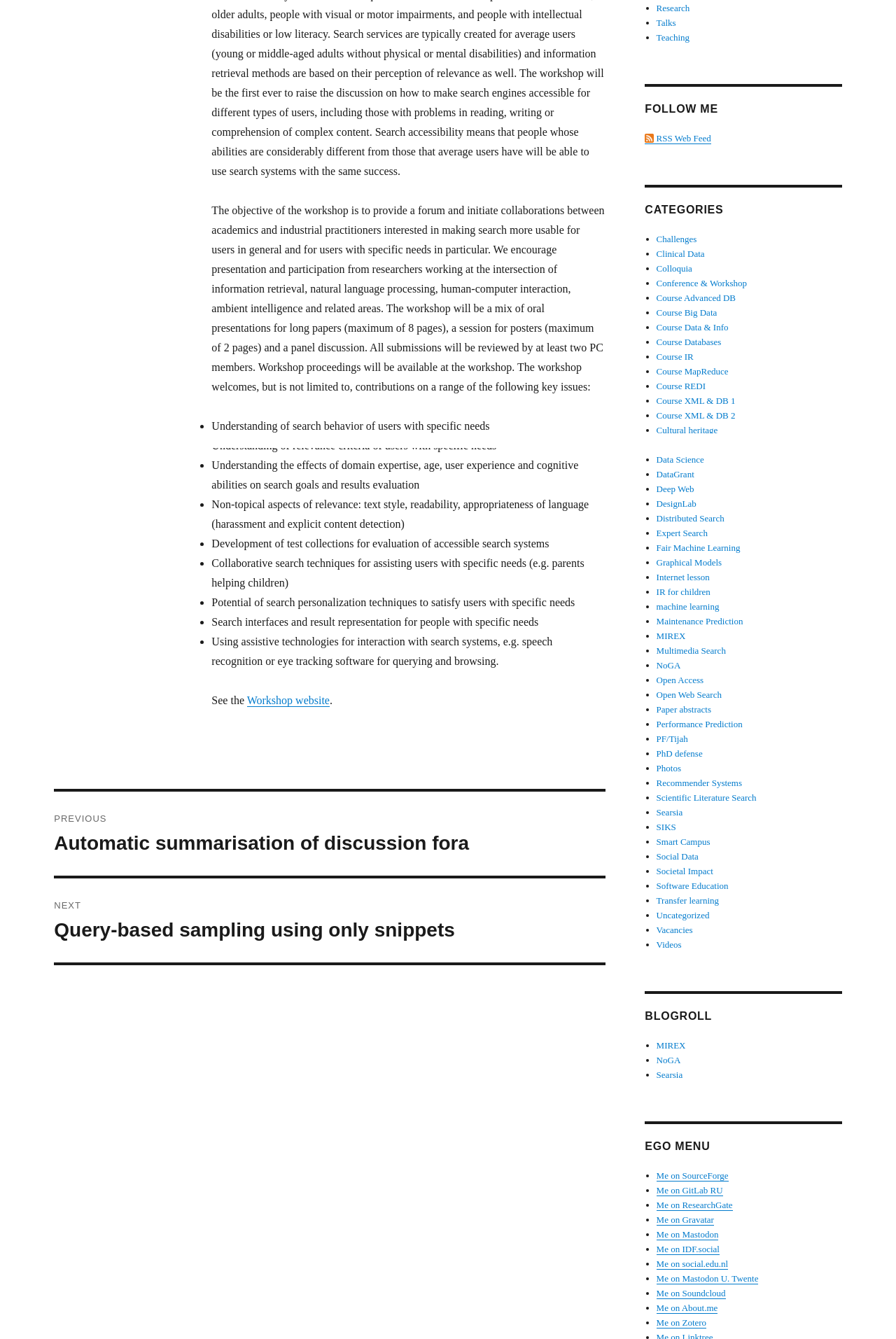Using the format (top-left x, top-left y, bottom-right x, bottom-right y), and given the element description, identify the bounding box coordinates within the screenshot: Make A Payment

None